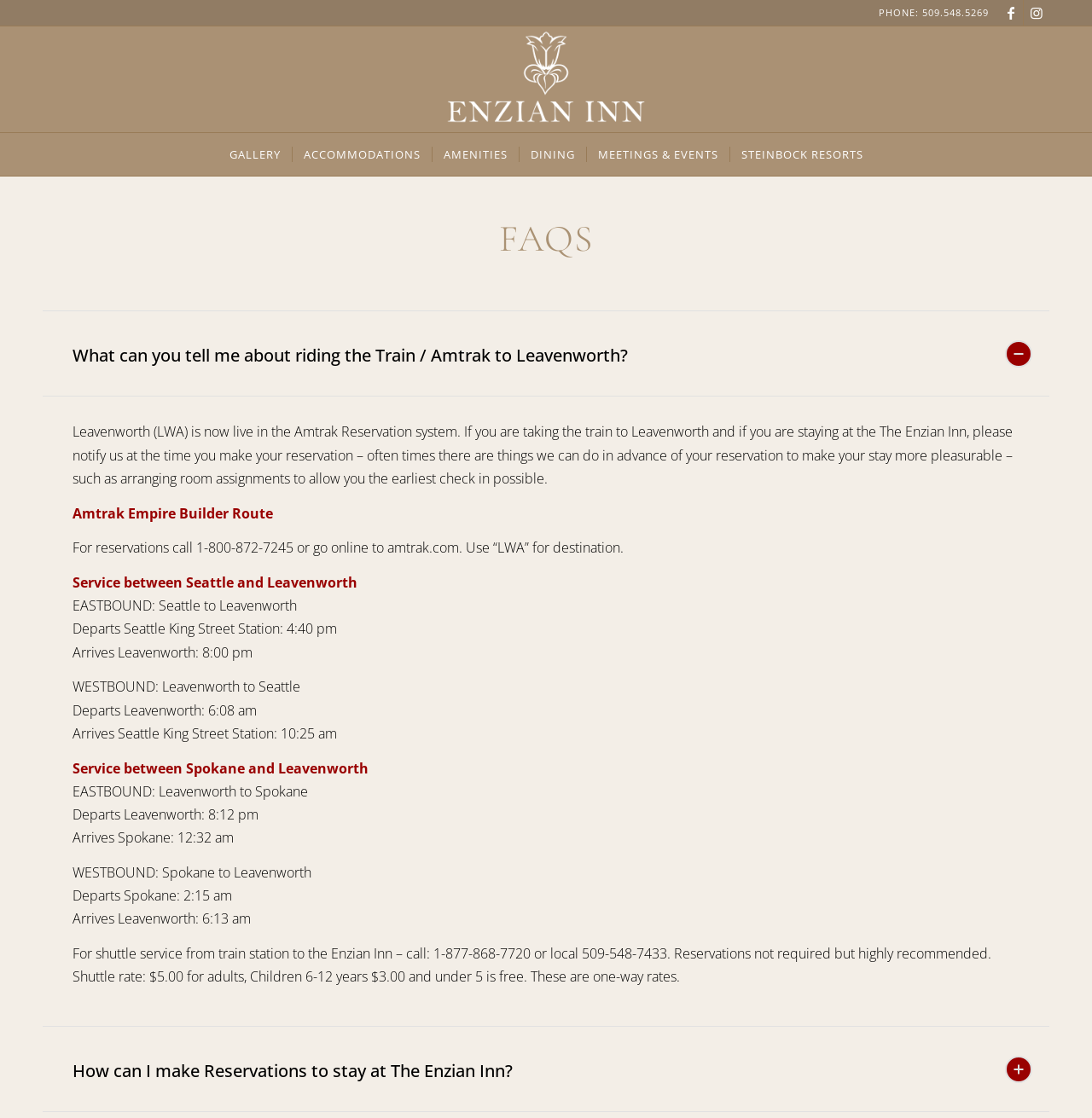Find the bounding box coordinates of the element's region that should be clicked in order to follow the given instruction: "Click on Facebook link". The coordinates should consist of four float numbers between 0 and 1, i.e., [left, top, right, bottom].

[0.914, 0.0, 0.937, 0.023]